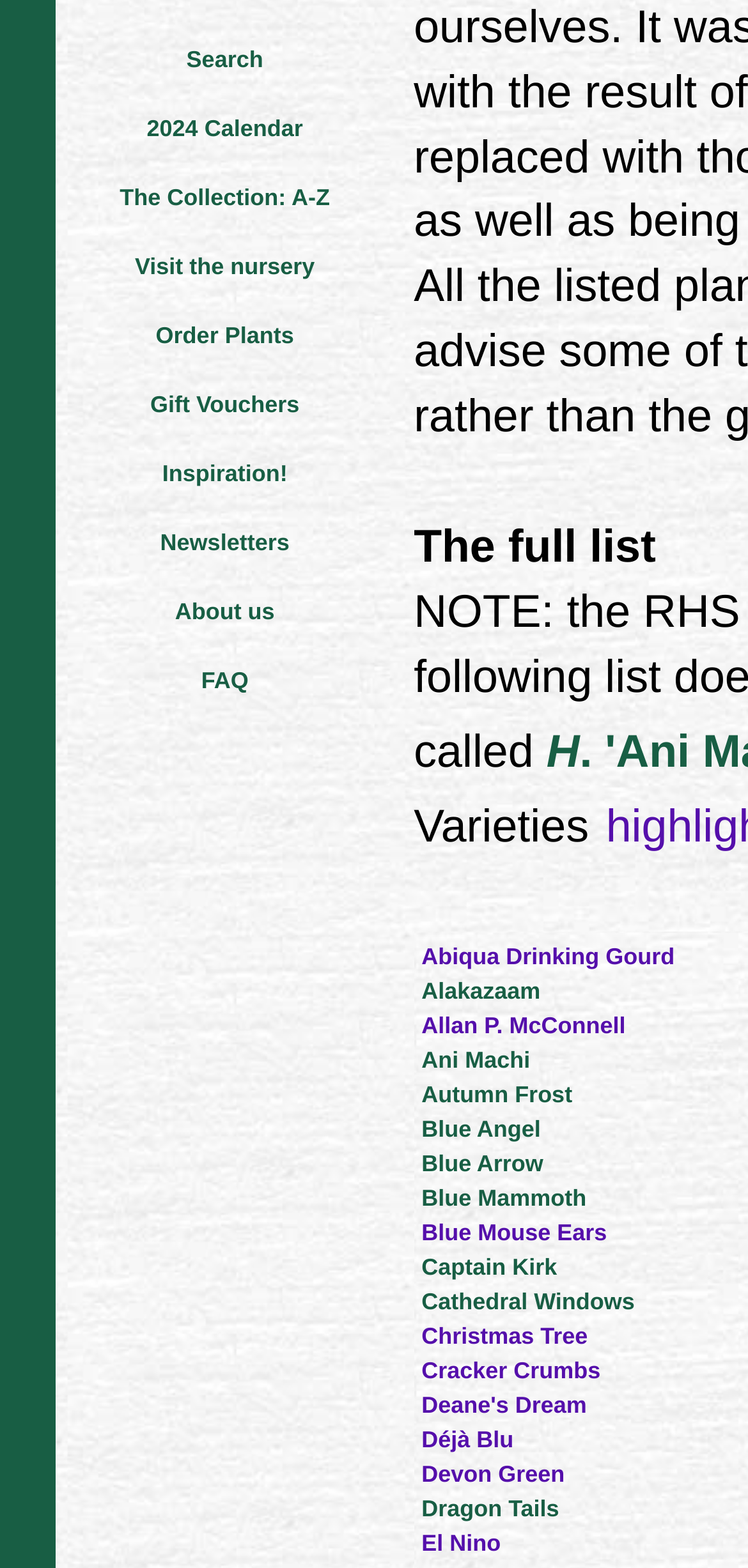Find the bounding box coordinates for the UI element that matches this description: "Alakazaam".

[0.563, 0.685, 0.889, 0.718]